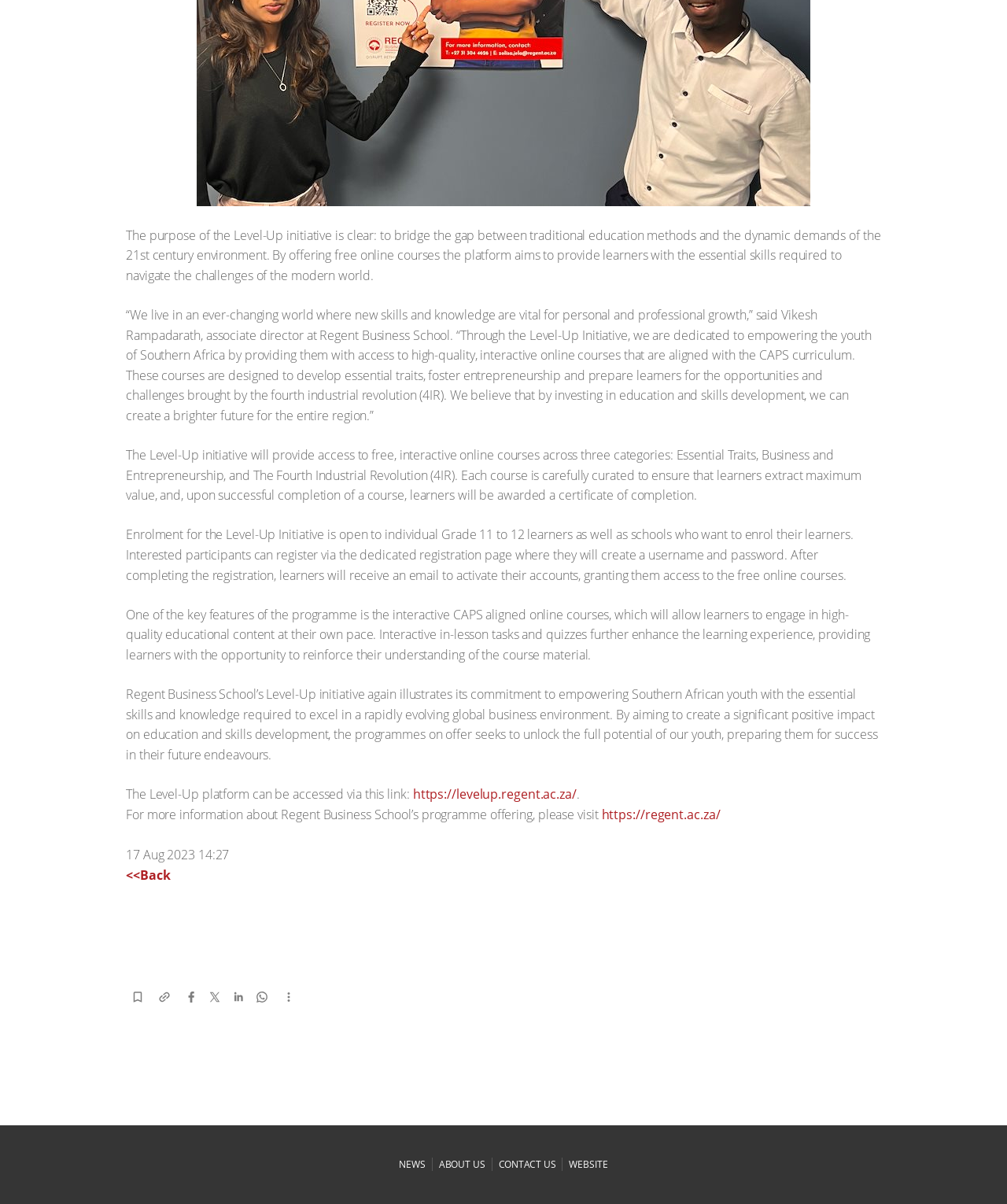Please give a succinct answer using a single word or phrase:
What is the website of Regent Business School?

https://regent.ac.za/